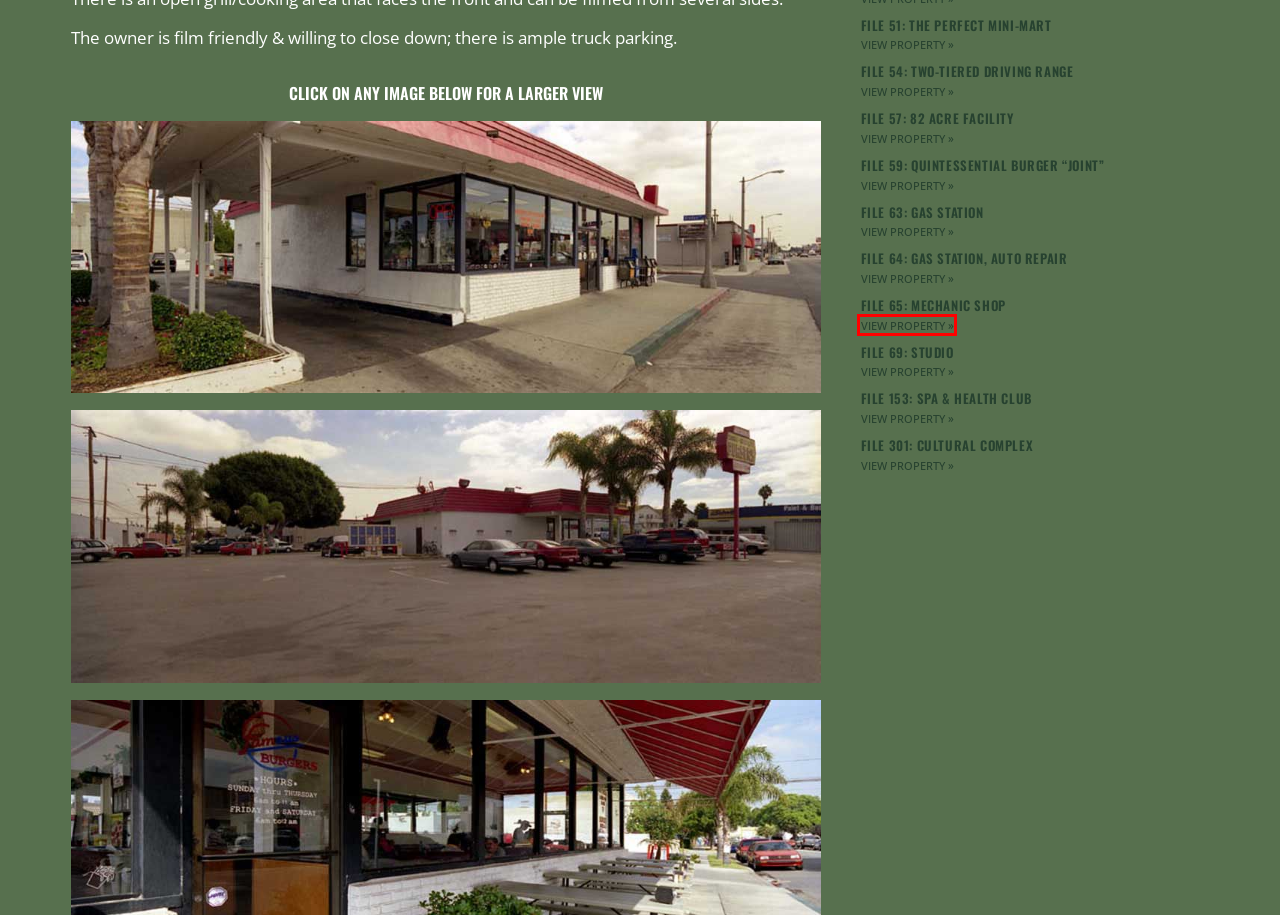Examine the screenshot of the webpage, which has a red bounding box around a UI element. Select the webpage description that best fits the new webpage after the element inside the red bounding box is clicked. Here are the choices:
A. File 64: Gas Station, Auto Repair – Plan A Locations
B. File 57: 82 Acre Facility – Plan A Locations
C. File 69: Studio – Plan A Locations
D. File 51: The Perfect Mini-mart – Plan A Locations
E. File 301: Cultural Complex – Plan A Locations
F. File 65: Mechanic Shop – Plan A Locations
G. File 54: Two-tiered Driving Range – Plan A Locations
H. File 63: Gas Station – Plan A Locations

F